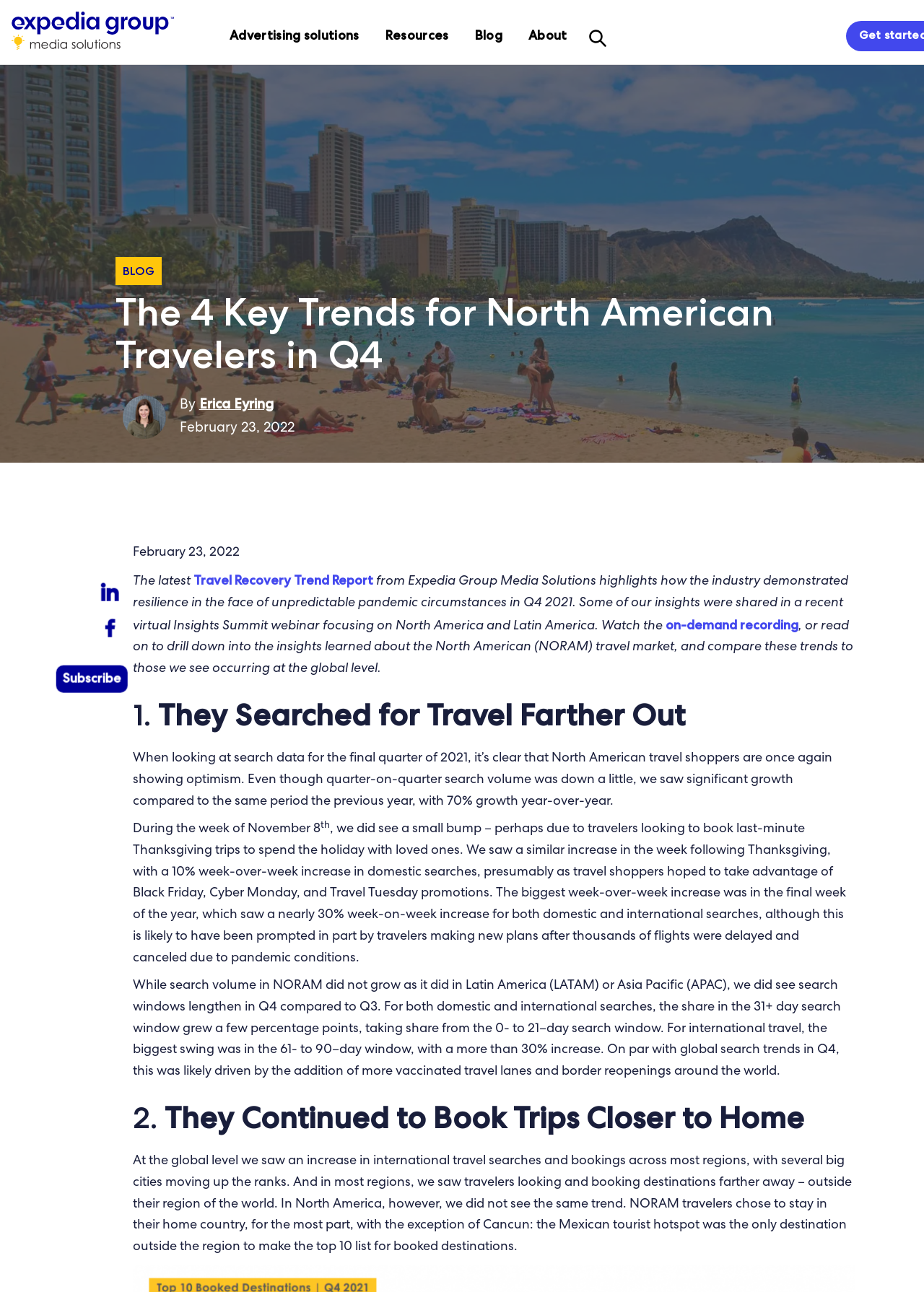Answer the question in a single word or phrase:
What is the date of the blog post?

February 23, 2022